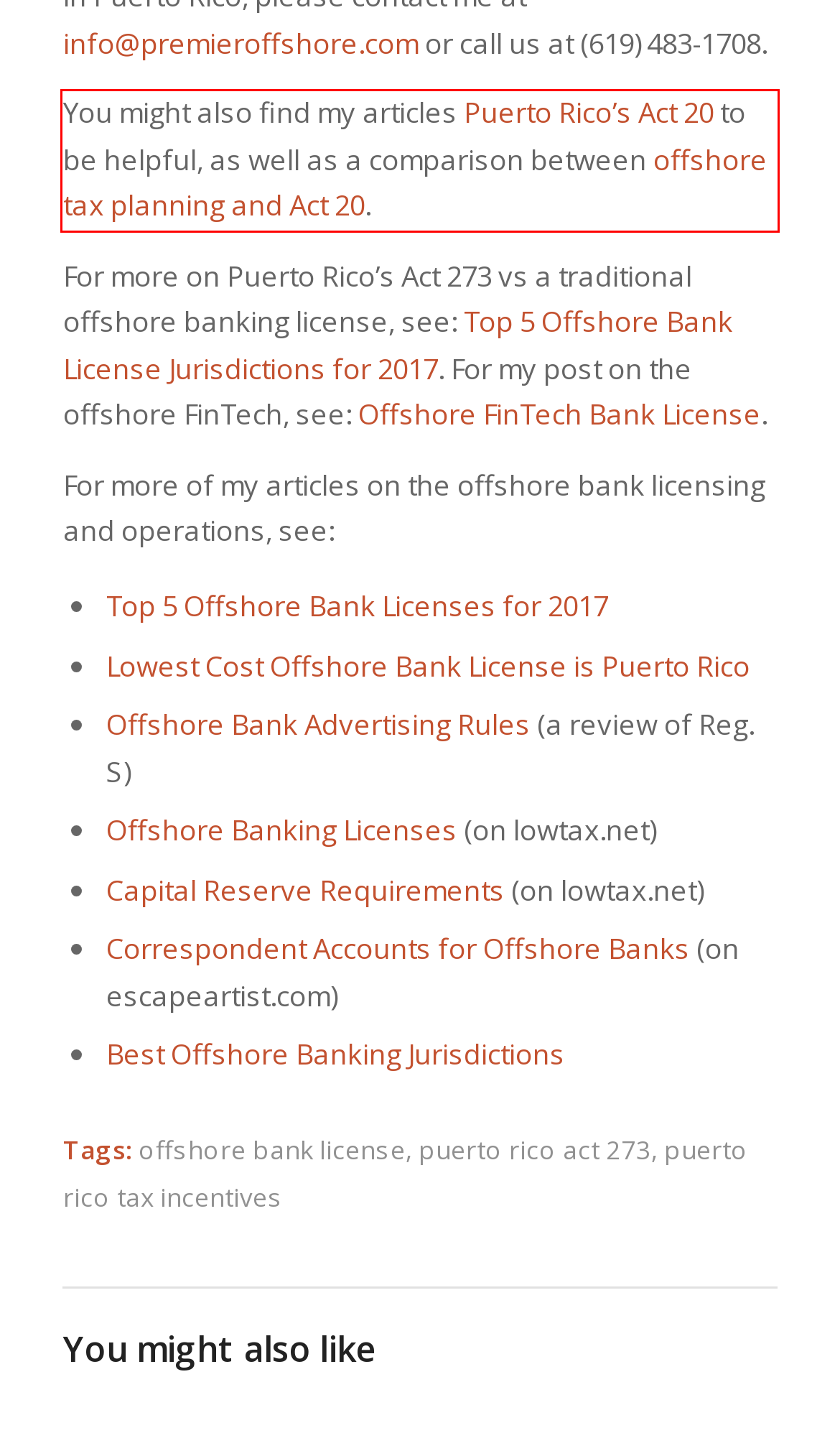Within the provided webpage screenshot, find the red rectangle bounding box and perform OCR to obtain the text content.

You might also find my articles Puerto Rico’s Act 20 to be helpful, as well as a comparison between offshore tax planning and Act 20.